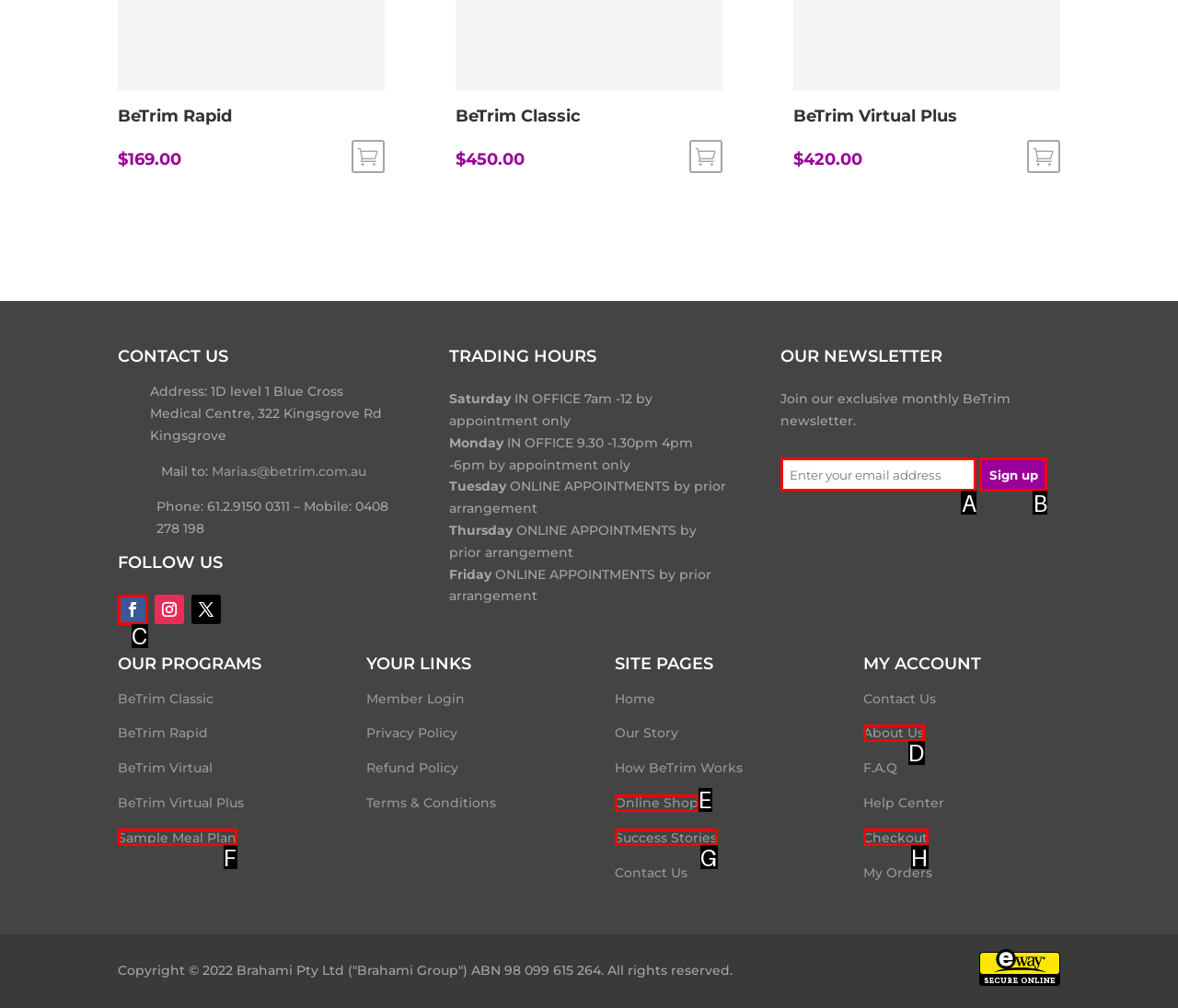Identify the HTML element that corresponds to the following description: Checkout Provide the letter of the best matching option.

H